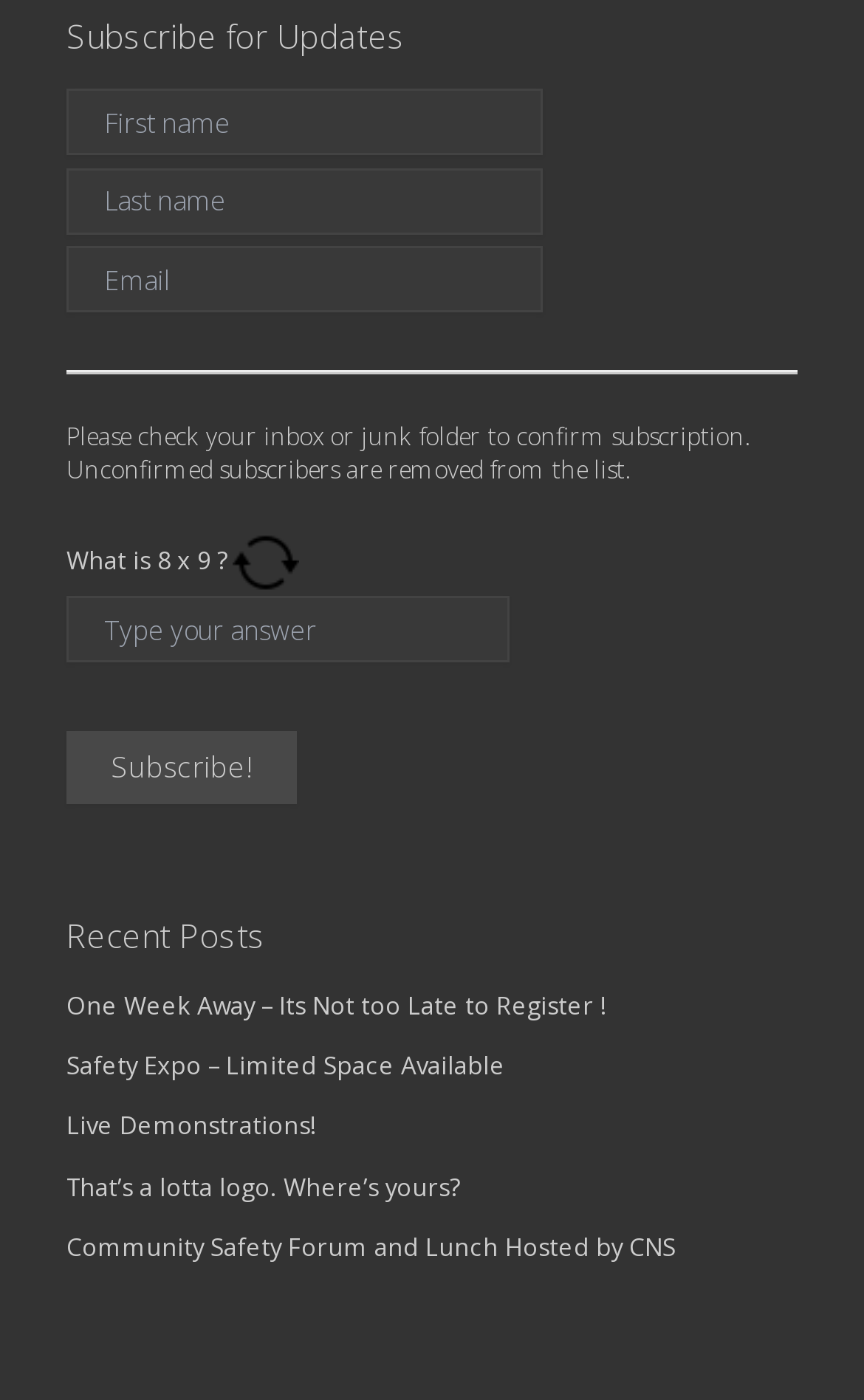Locate the bounding box coordinates of the area you need to click to fulfill this instruction: 'Read One Week Away – Its Not too Late to Register!'. The coordinates must be in the form of four float numbers ranging from 0 to 1: [left, top, right, bottom].

[0.077, 0.705, 0.703, 0.729]